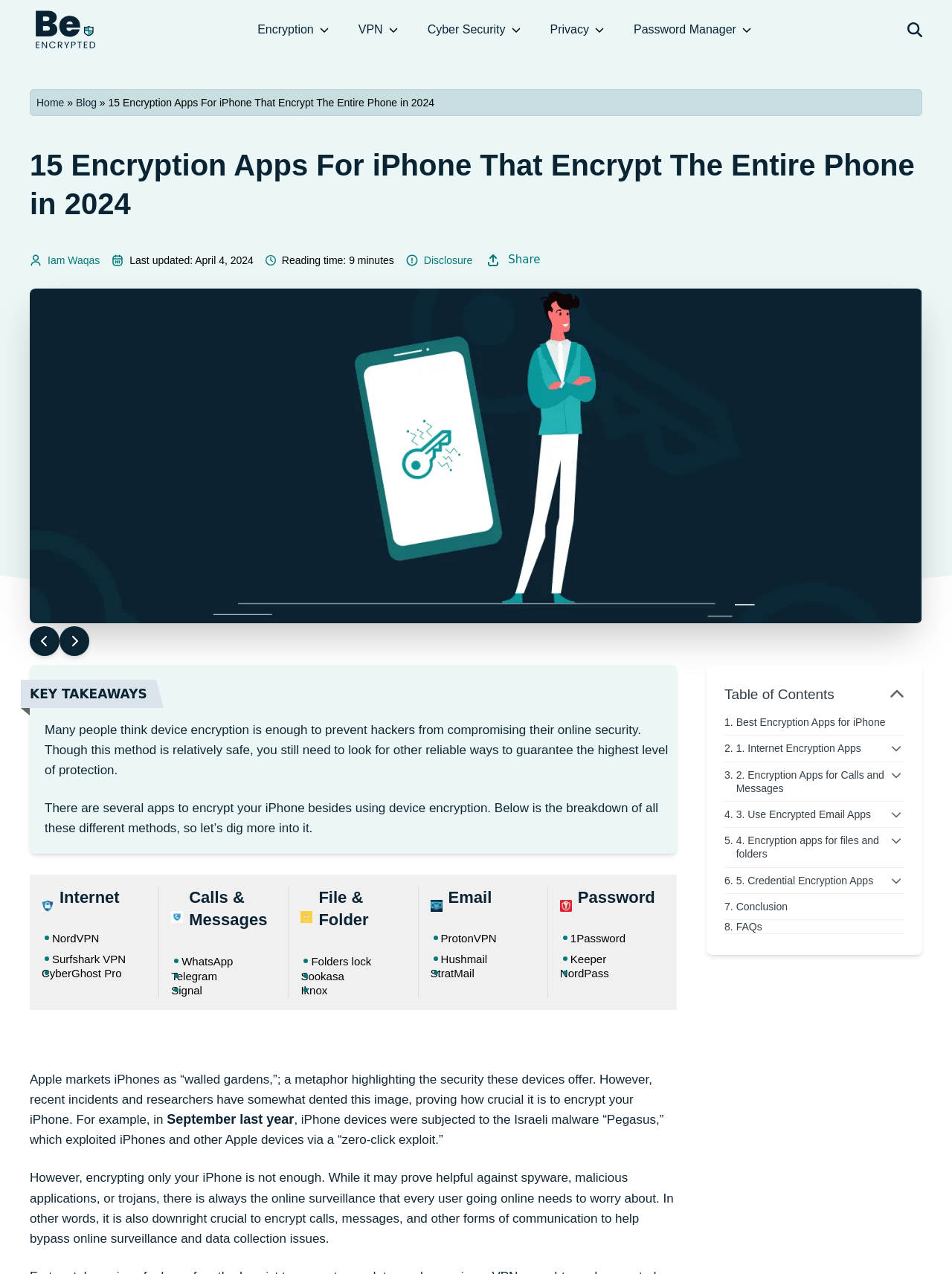Locate the bounding box coordinates of the element's region that should be clicked to carry out the following instruction: "Learn more about 'NordVPN'". The coordinates need to be four float numbers between 0 and 1, i.e., [left, top, right, bottom].

[0.055, 0.732, 0.104, 0.742]